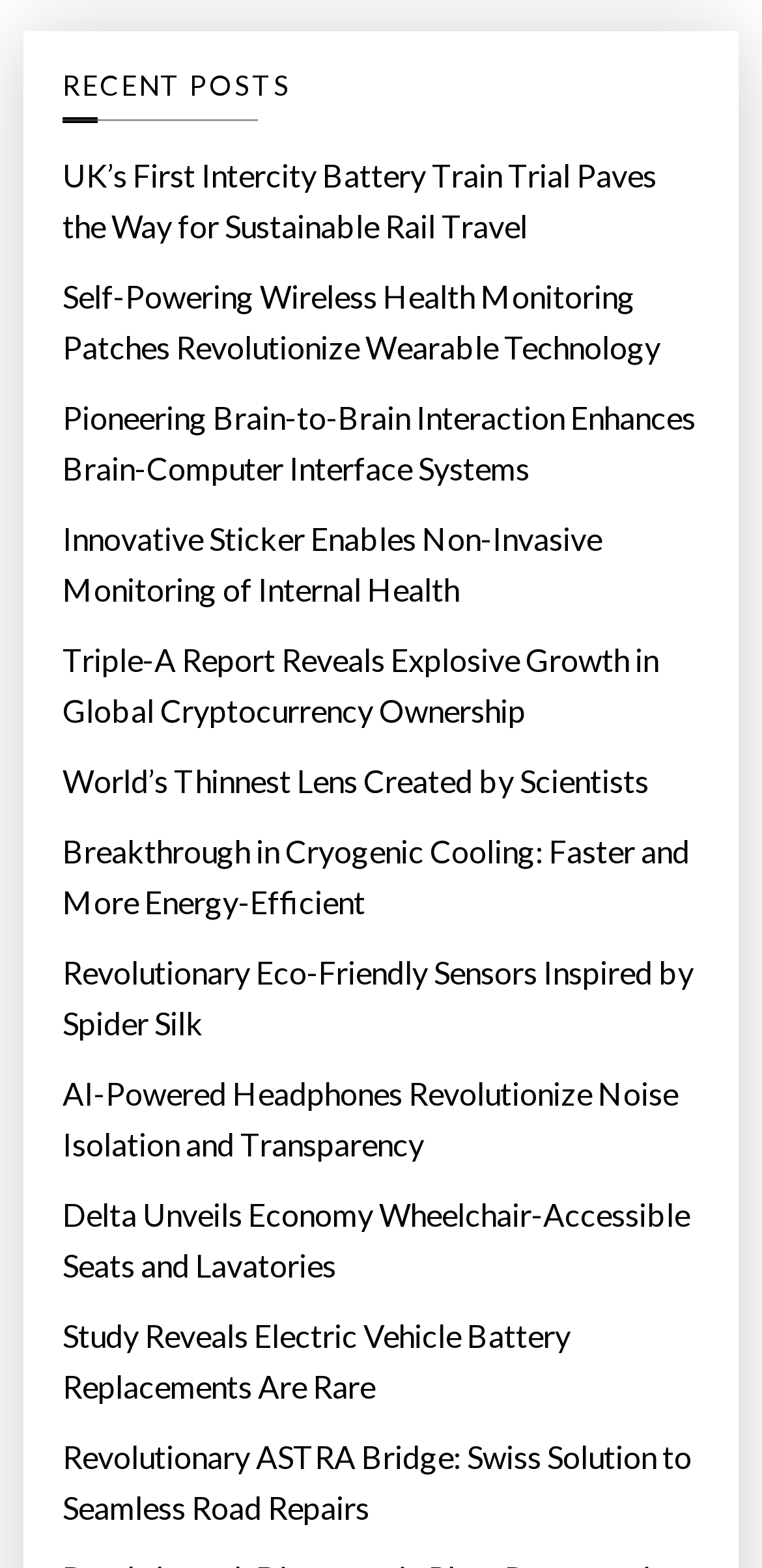Determine the bounding box coordinates of the area to click in order to meet this instruction: "Stream on Amazon".

None